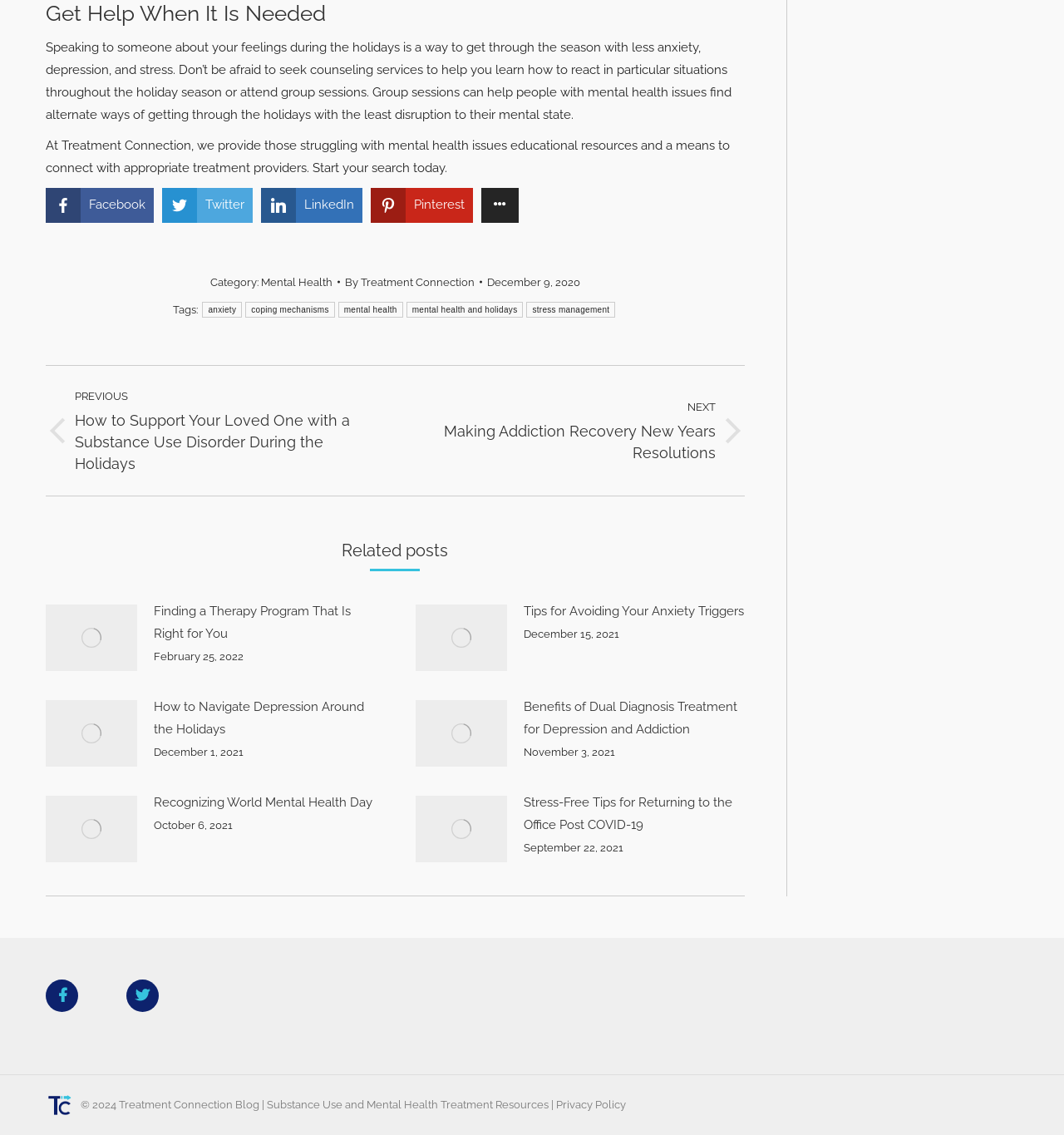Respond to the question below with a single word or phrase:
What is the category of the current post?

Mental Health